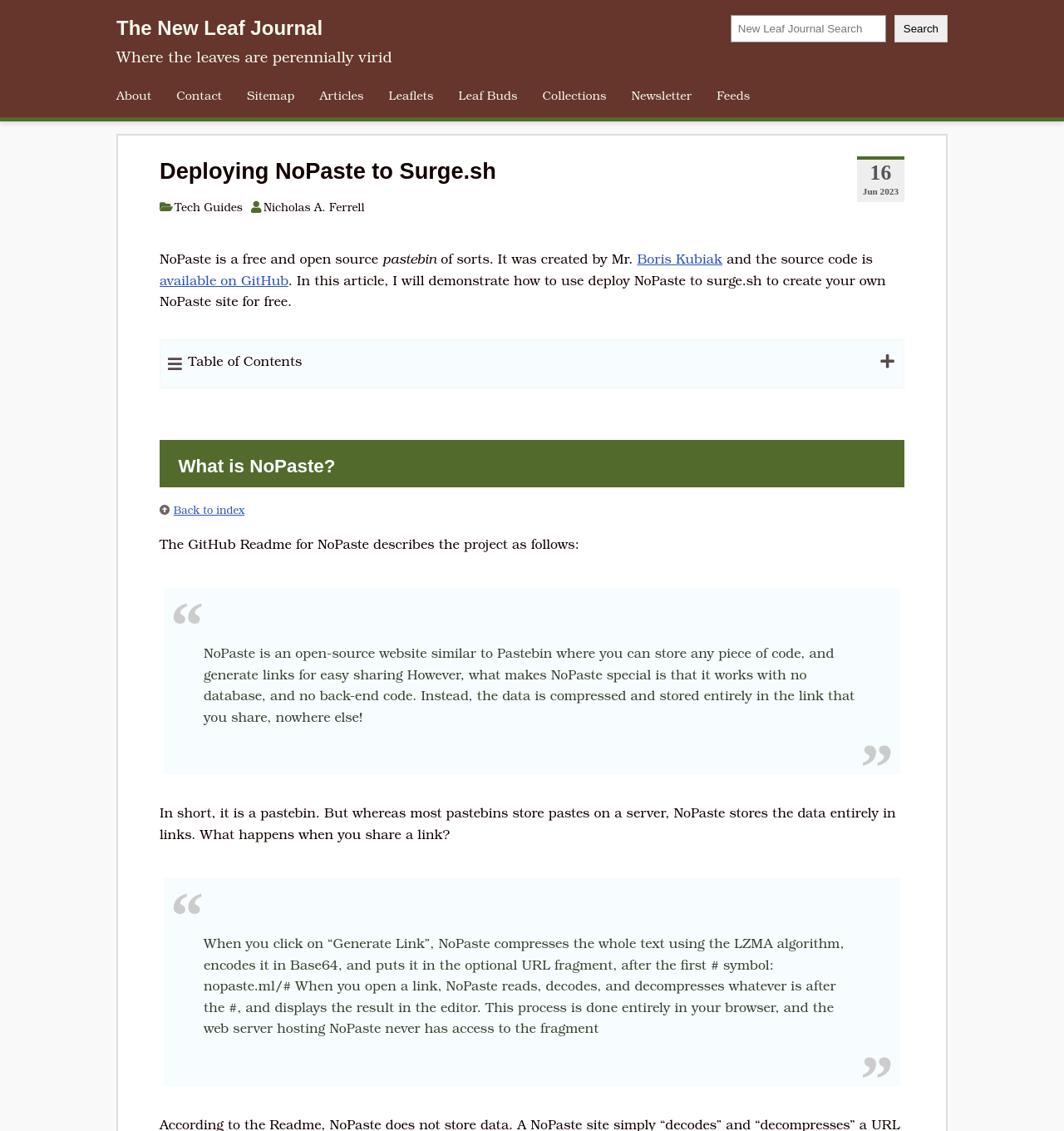Generate the text content of the main heading of the webpage.

Deploying NoPaste to Surge.sh